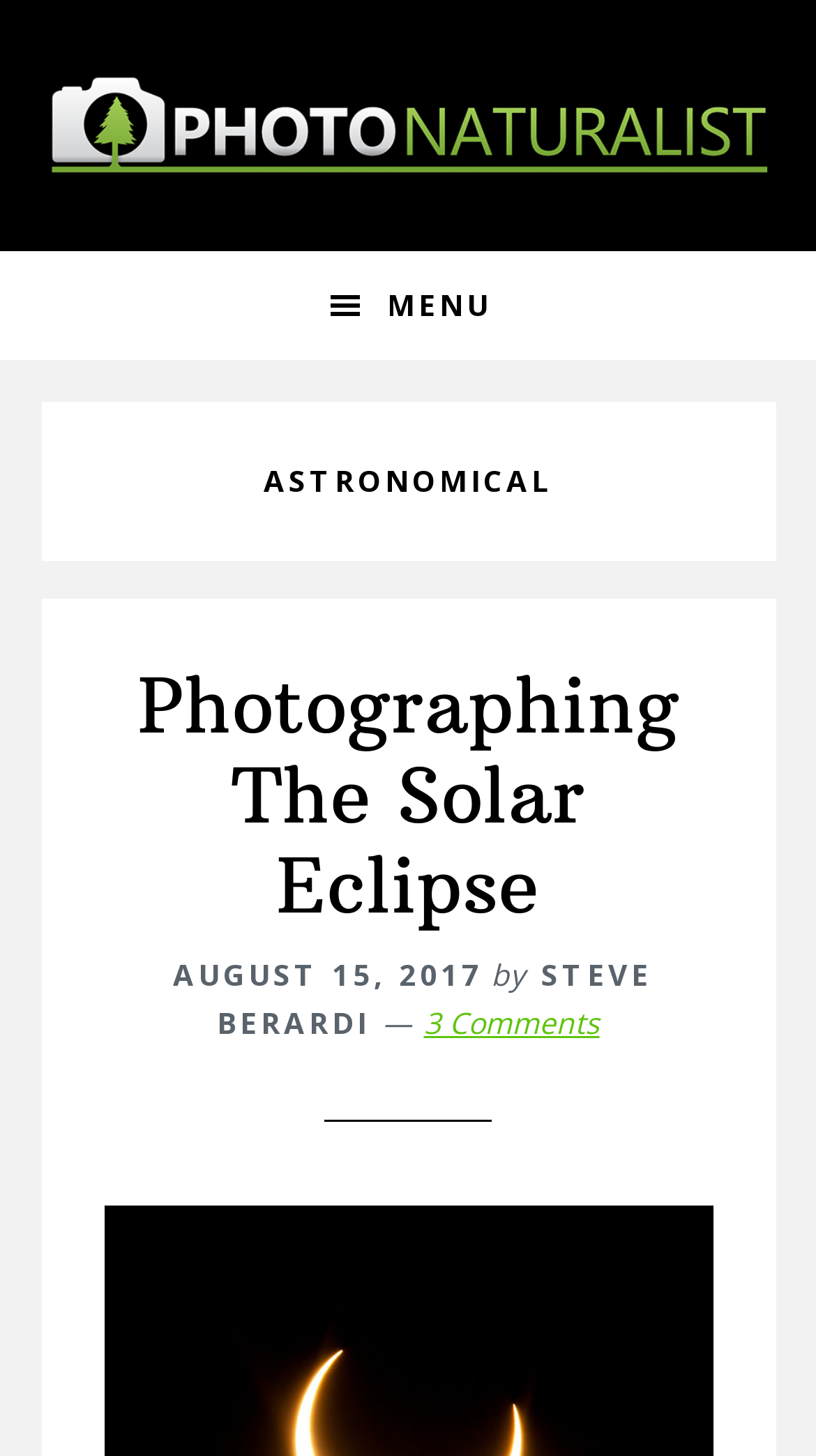Who is the author of the article?
Based on the image, give a concise answer in the form of a single word or short phrase.

STEVE BERARDI